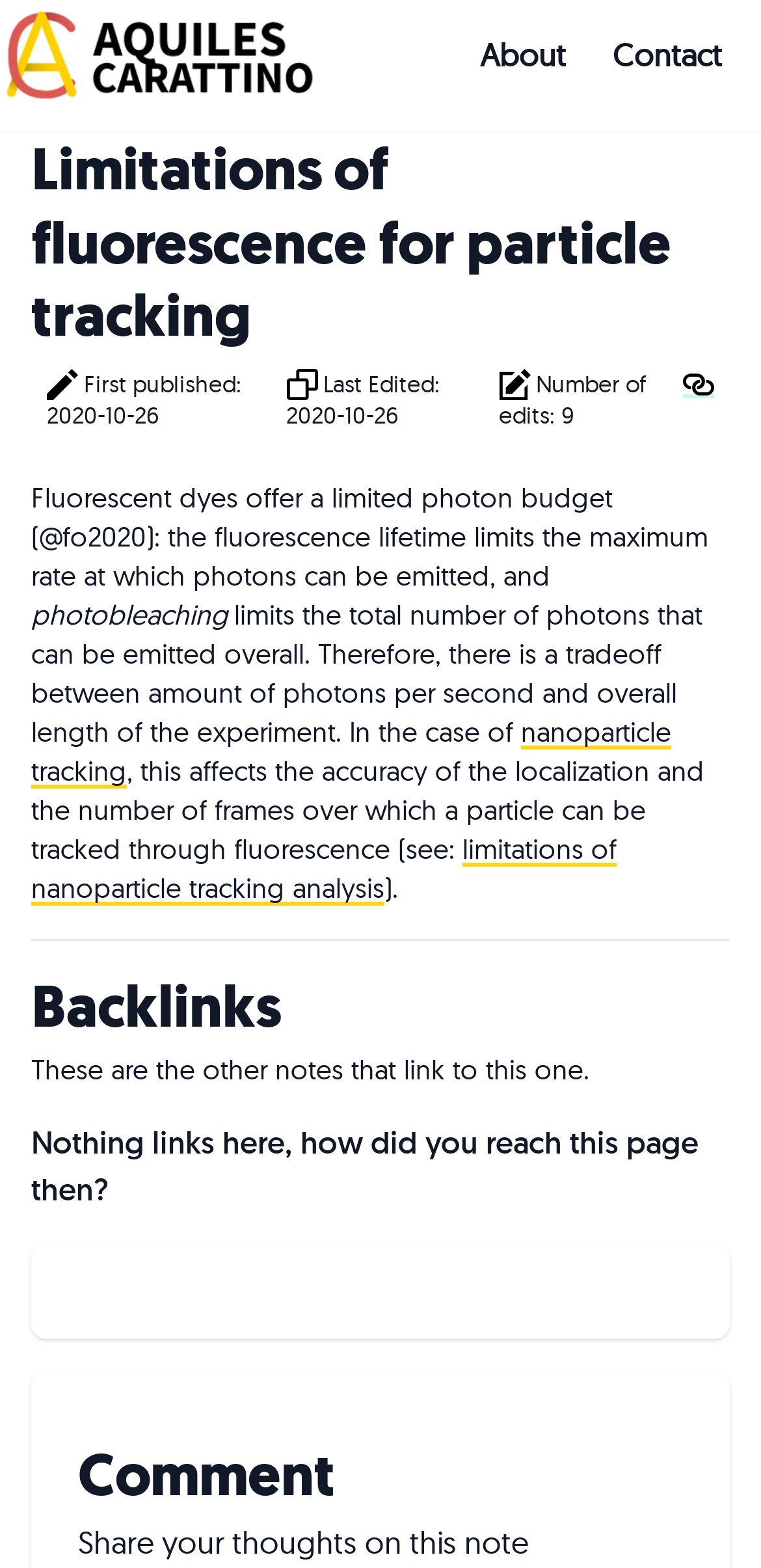Given the description of the UI element: "alt="Aquiles Carattino logo"", predict the bounding box coordinates in the form of [left, top, right, bottom], with each value being a float between 0 and 1.

[0.0, 0.005, 0.417, 0.065]